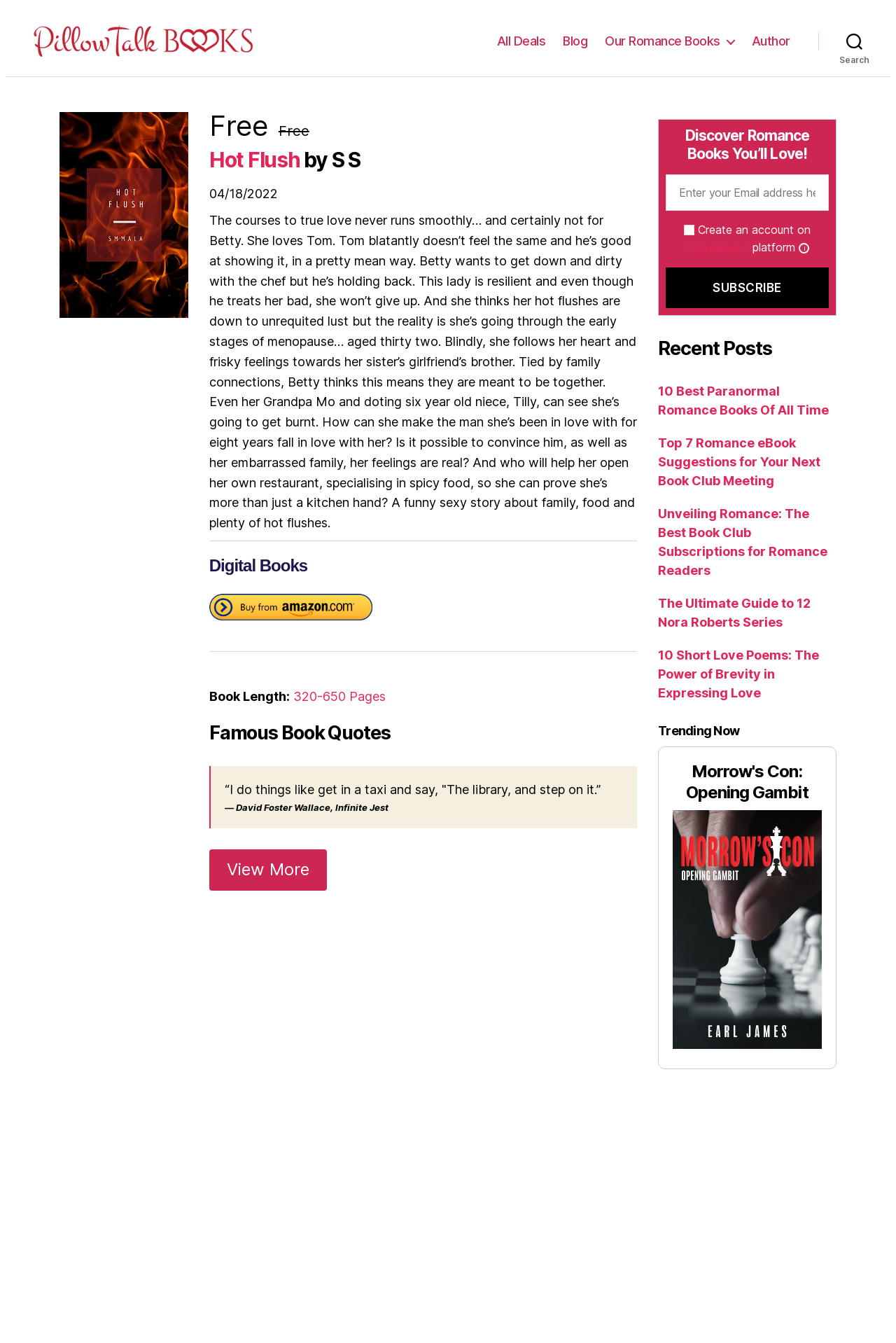Specify the bounding box coordinates for the region that must be clicked to perform the given instruction: "Search for a book".

[0.913, 0.019, 0.994, 0.042]